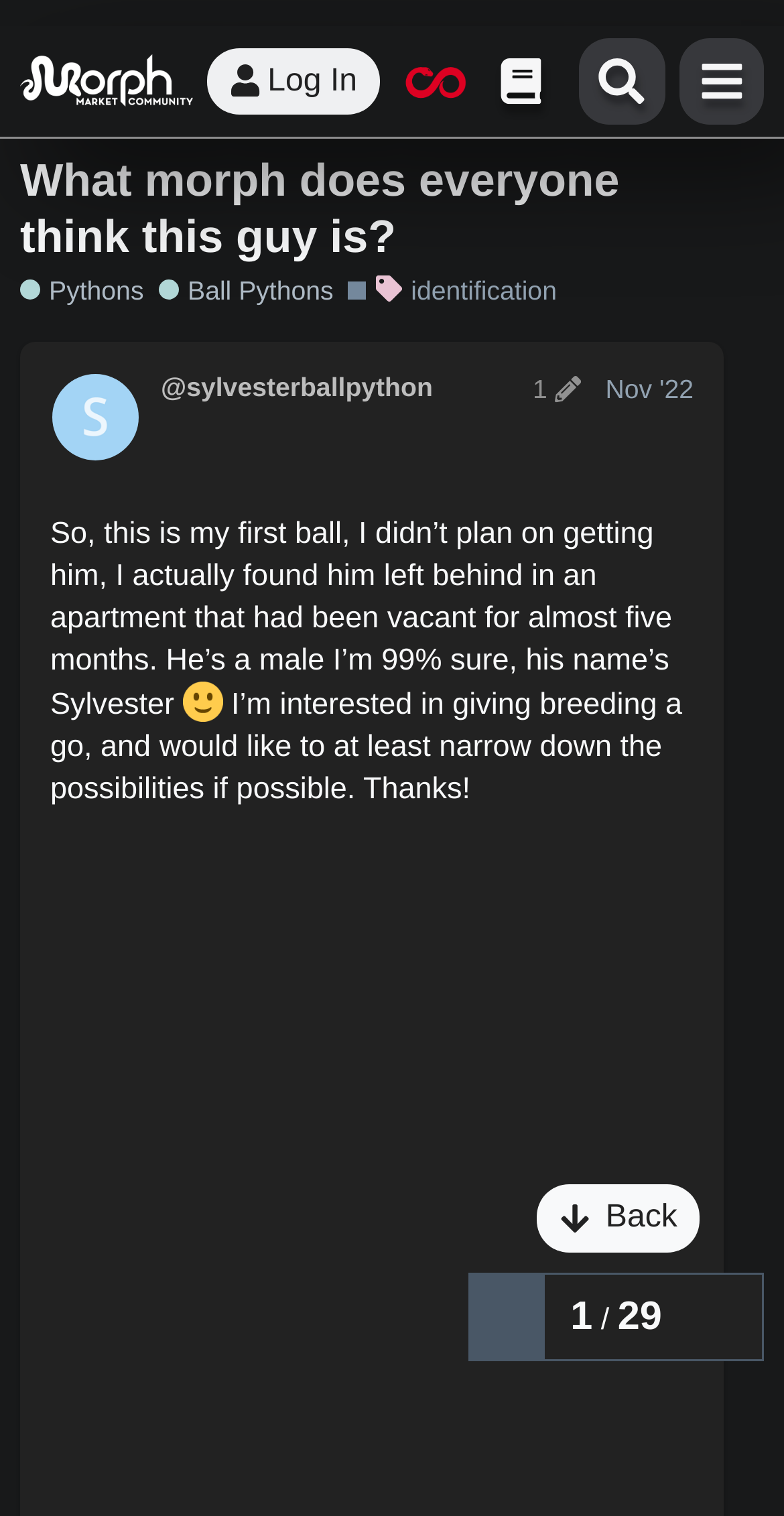Ascertain the bounding box coordinates for the UI element detailed here: "Ball Pythons". The coordinates should be provided as [left, top, right, bottom] with each value being a float between 0 and 1.

[0.314, 0.041, 0.537, 0.062]